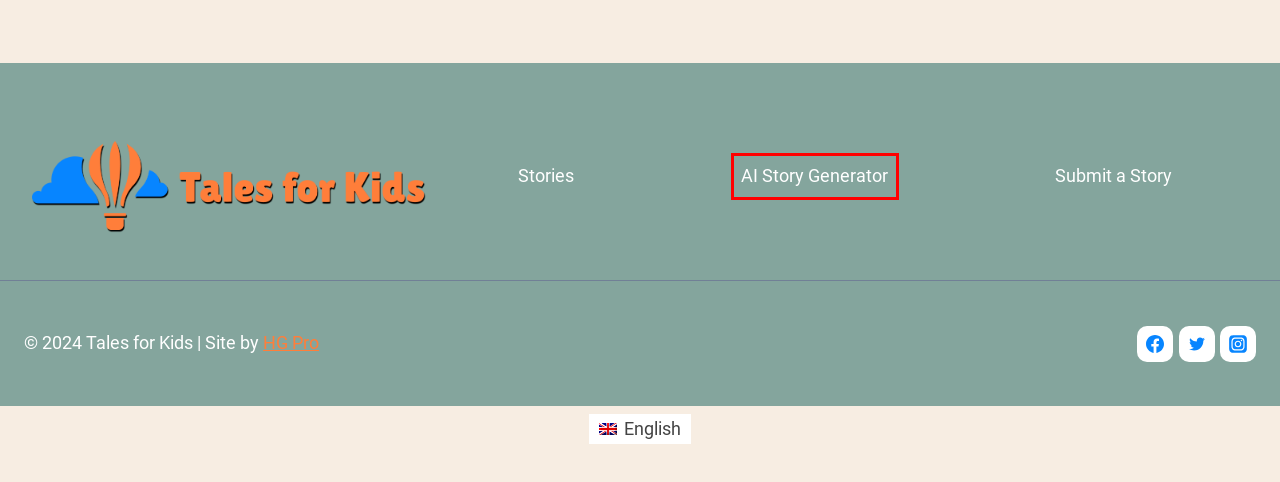Consider the screenshot of a webpage with a red bounding box and select the webpage description that best describes the new page that appears after clicking the element inside the red box. Here are the candidates:
A. AI Story Generator – Tales for Kids
B. Short – Tales for Kids
C. Tales for Kids – Read | Listen | Explore
D. Moral of the Story – Tales for Kids
E. Stories – Tales for Kids
F. Short Stories – Tales for Kids
G. Hudson Group | We do your website so you can do your business!
H. The Twelve Dancing Princesses (Classic Version) – Tales for Kids

A